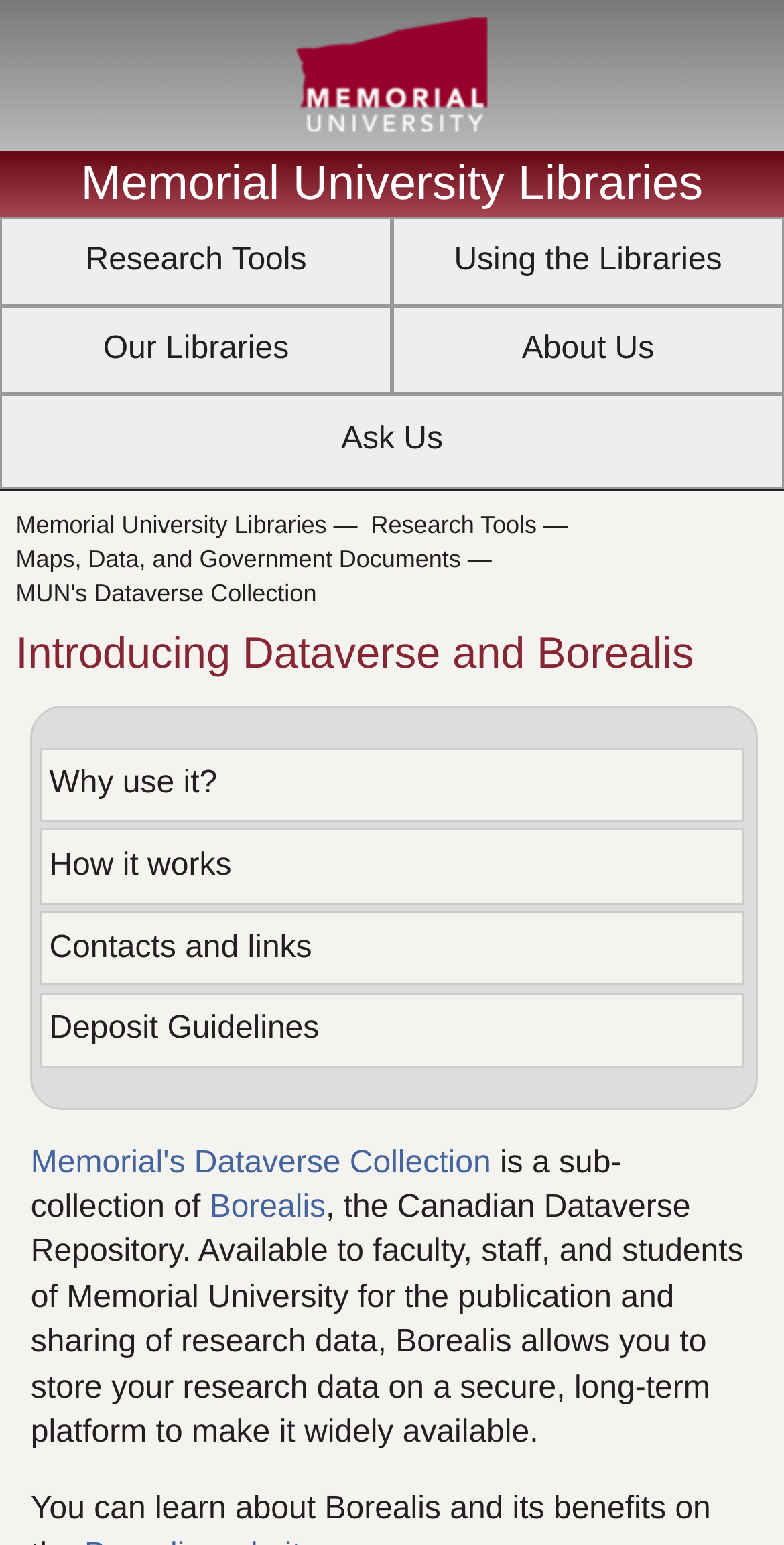What is the purpose of Borealis?
From the details in the image, answer the question comprehensively.

I found the answer by reading the text that describes Borealis. It says that Borealis allows users to 'store your research data on a secure, long-term platform to make it widely available'. This implies that the main purpose of Borealis is to store research data.